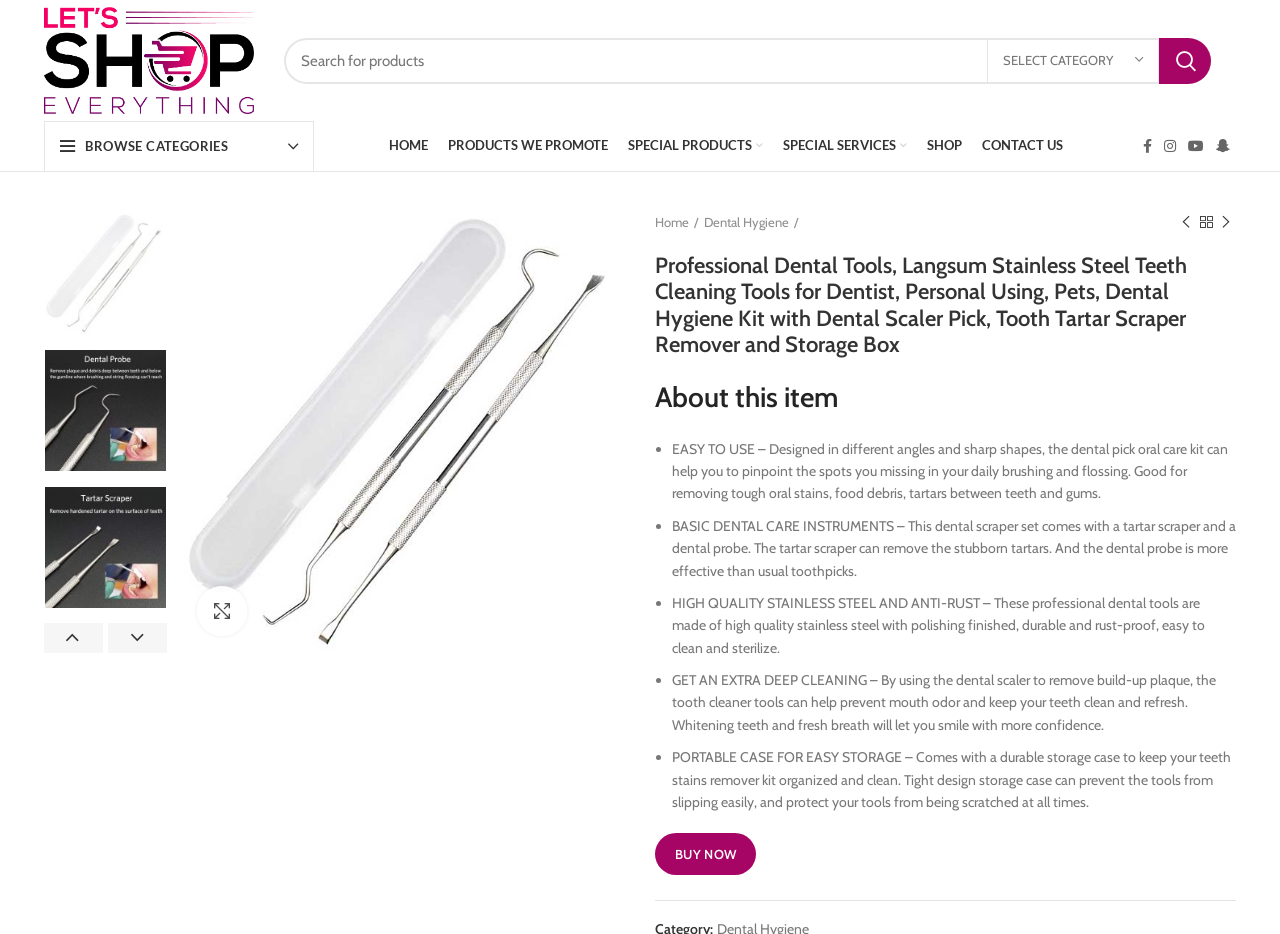Please identify the bounding box coordinates of where to click in order to follow the instruction: "Search for something".

None